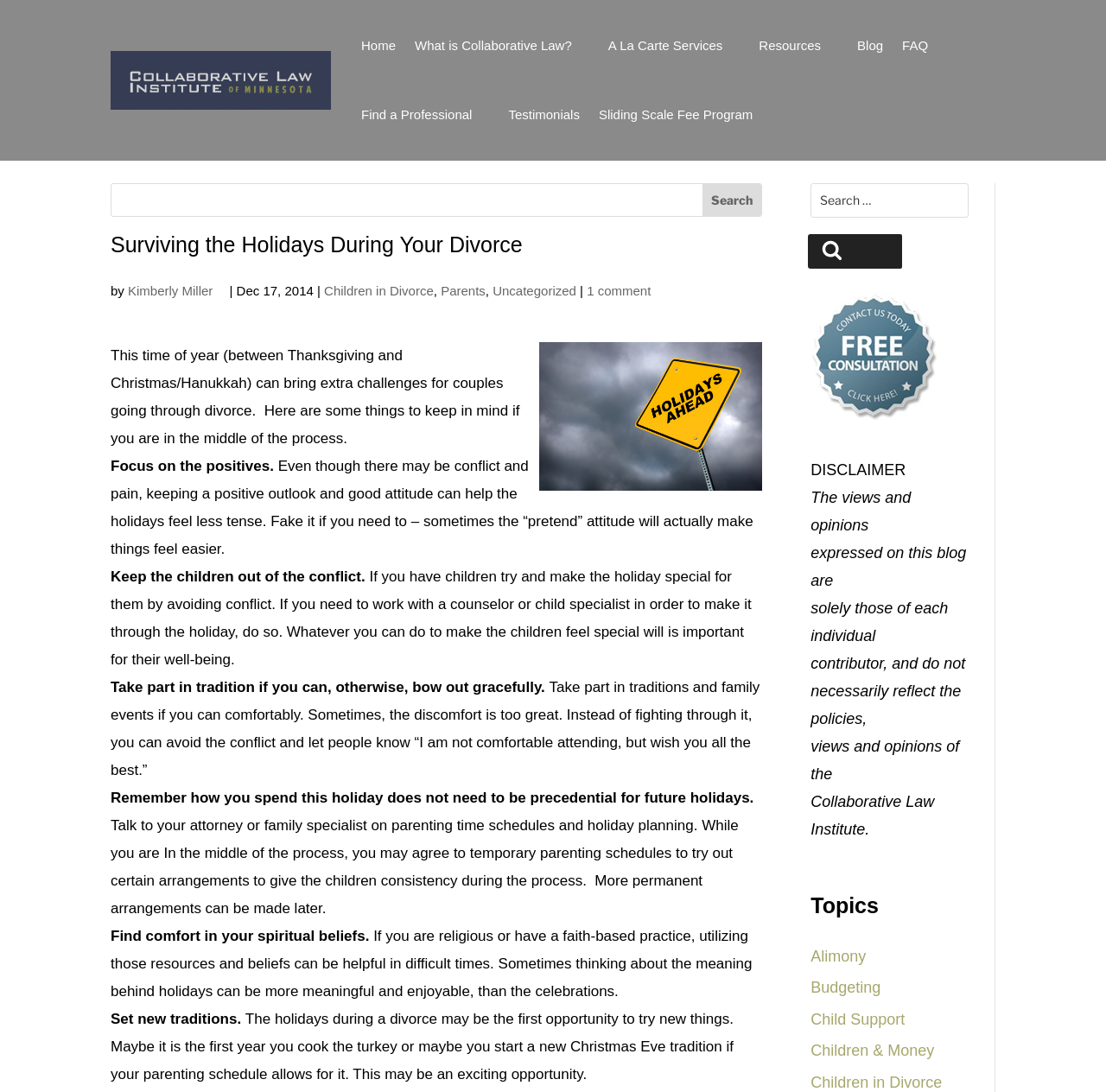Locate the bounding box coordinates of the area to click to fulfill this instruction: "Find a professional". The bounding box should be presented as four float numbers between 0 and 1, in the order [left, top, right, bottom].

[0.327, 0.074, 0.443, 0.137]